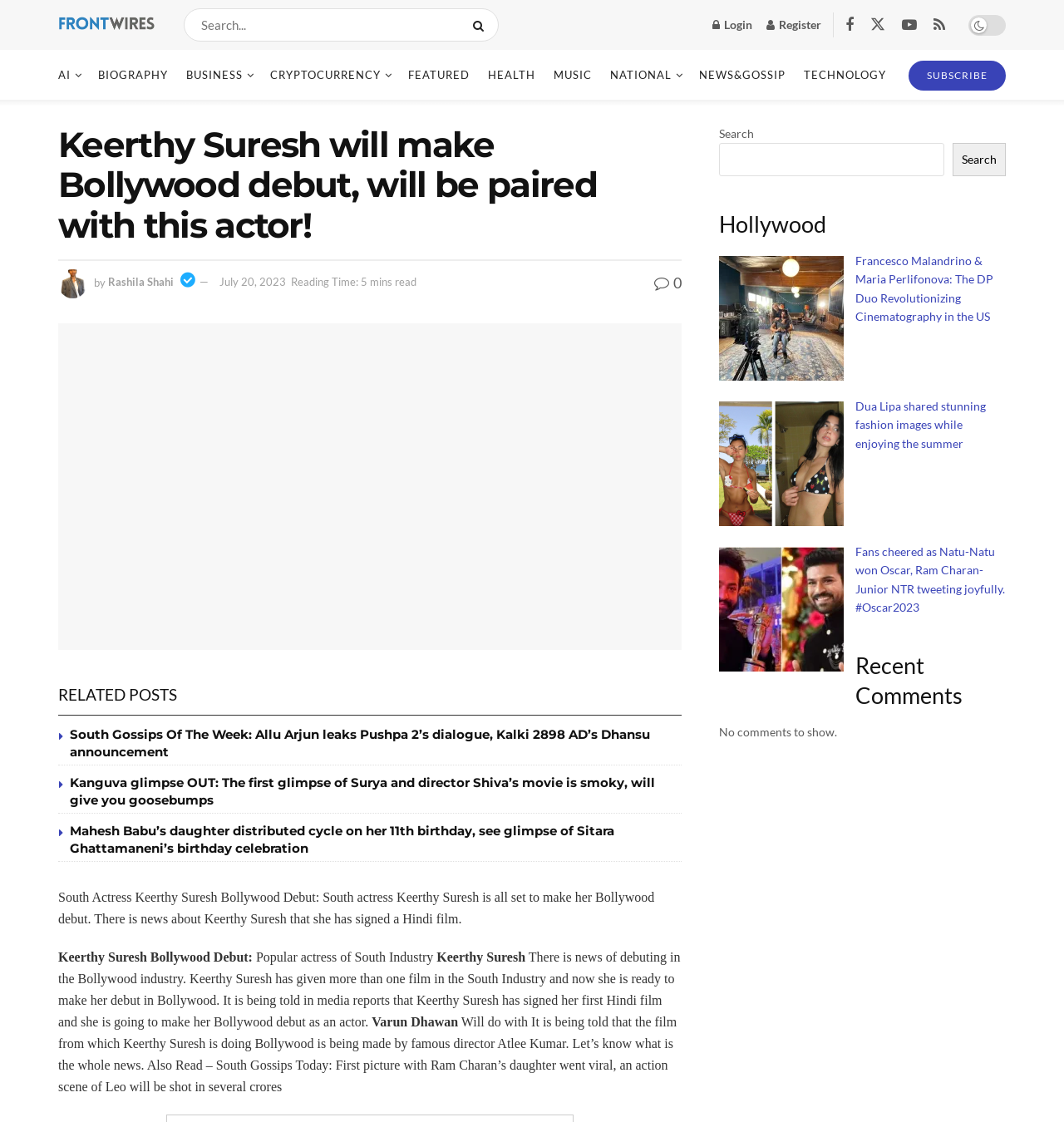With reference to the image, please provide a detailed answer to the following question: What is the name of the website?

The webpage has a logo and a link at the top with the text 'FrontWires', which suggests that it is the name of the website.